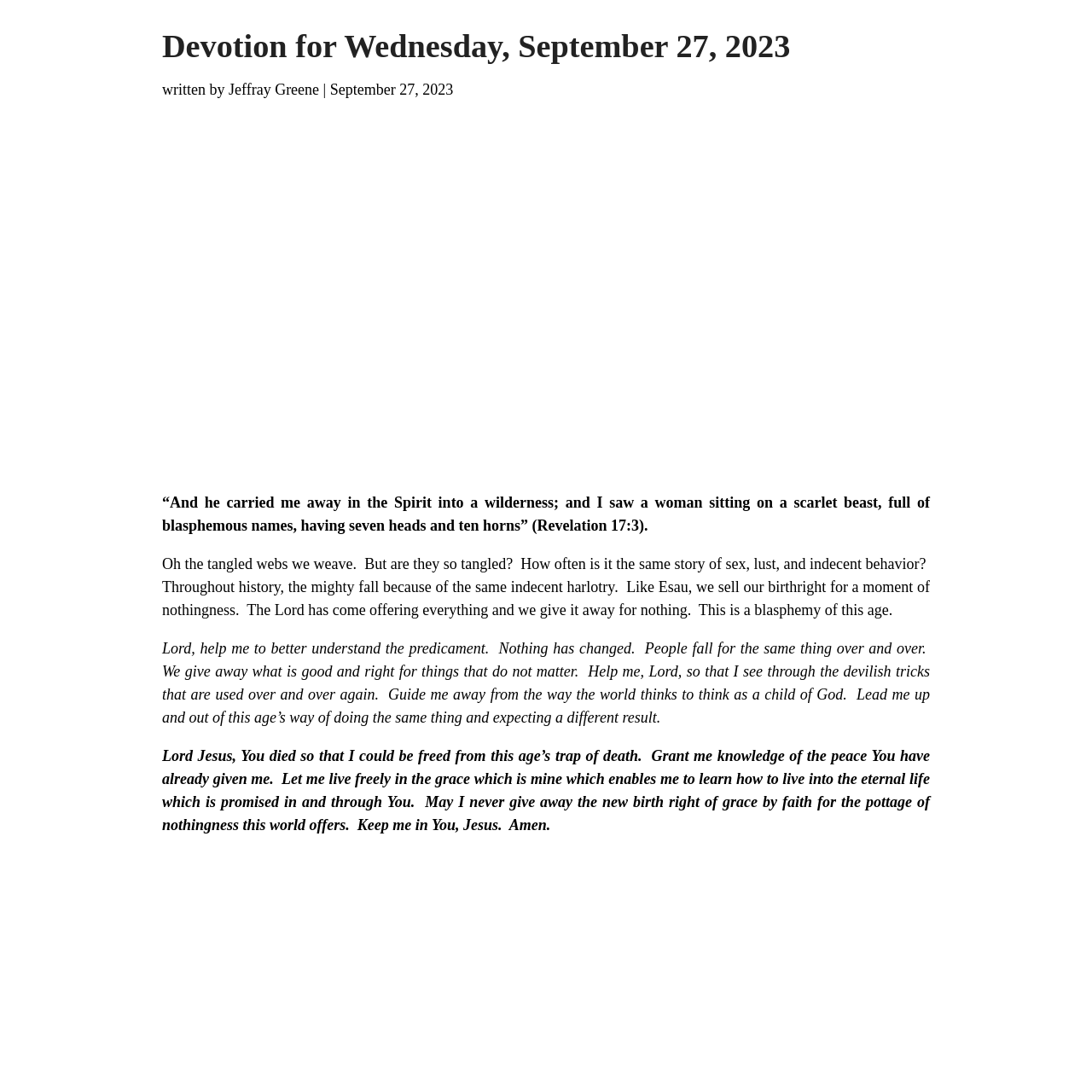Given the content of the image, can you provide a detailed answer to the question?
What is the Bible verse mentioned in the devotion?

The Bible verse is mentioned in the text '“And he carried me away in the Spirit into a wilderness; and I saw a woman sitting on a scarlet beast, full of blasphemous names, having seven heads and ten horns” (Revelation 17:3).' which is located in the middle of the webpage.